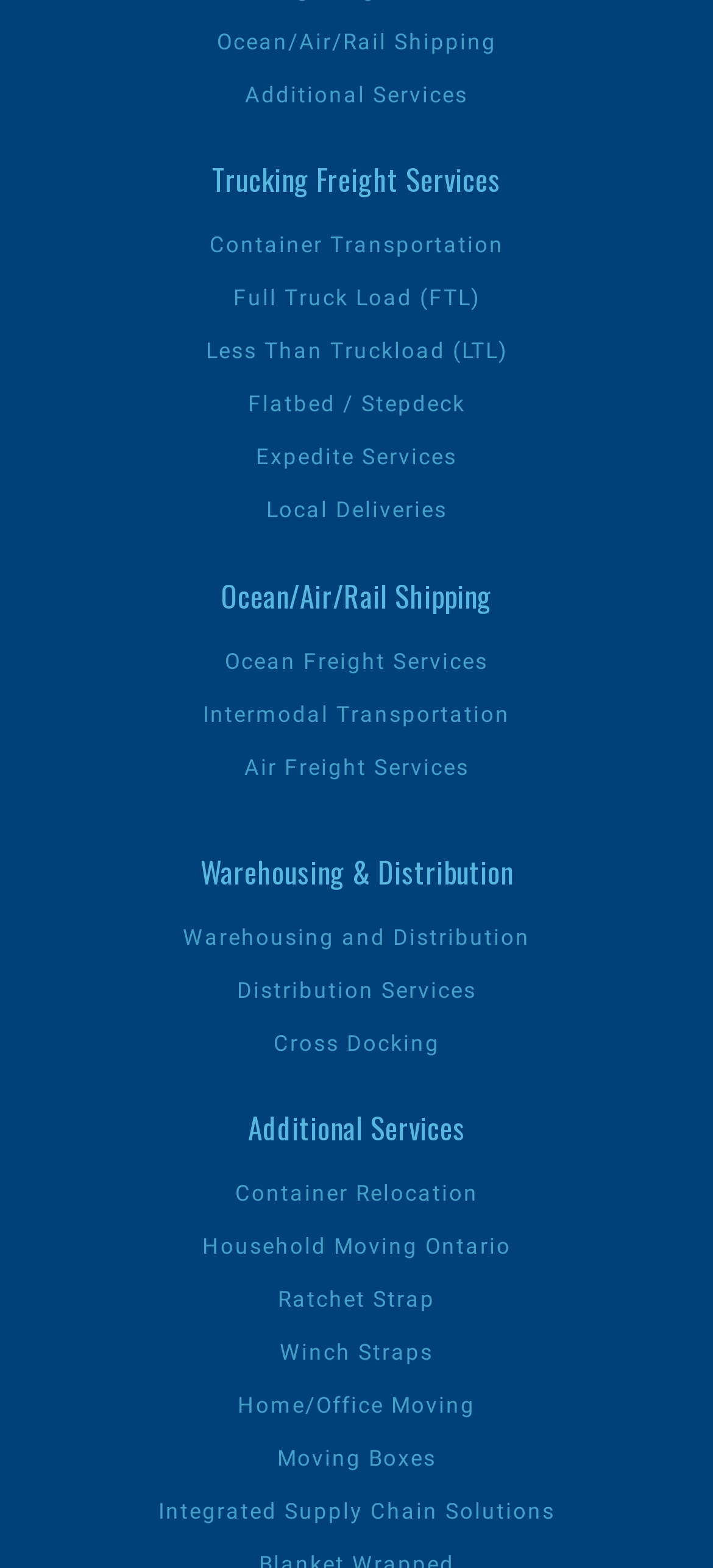Determine the bounding box coordinates of the clickable element to achieve the following action: 'Explore Container Relocation'. Provide the coordinates as four float values between 0 and 1, formatted as [left, top, right, bottom].

[0.329, 0.753, 0.671, 0.77]